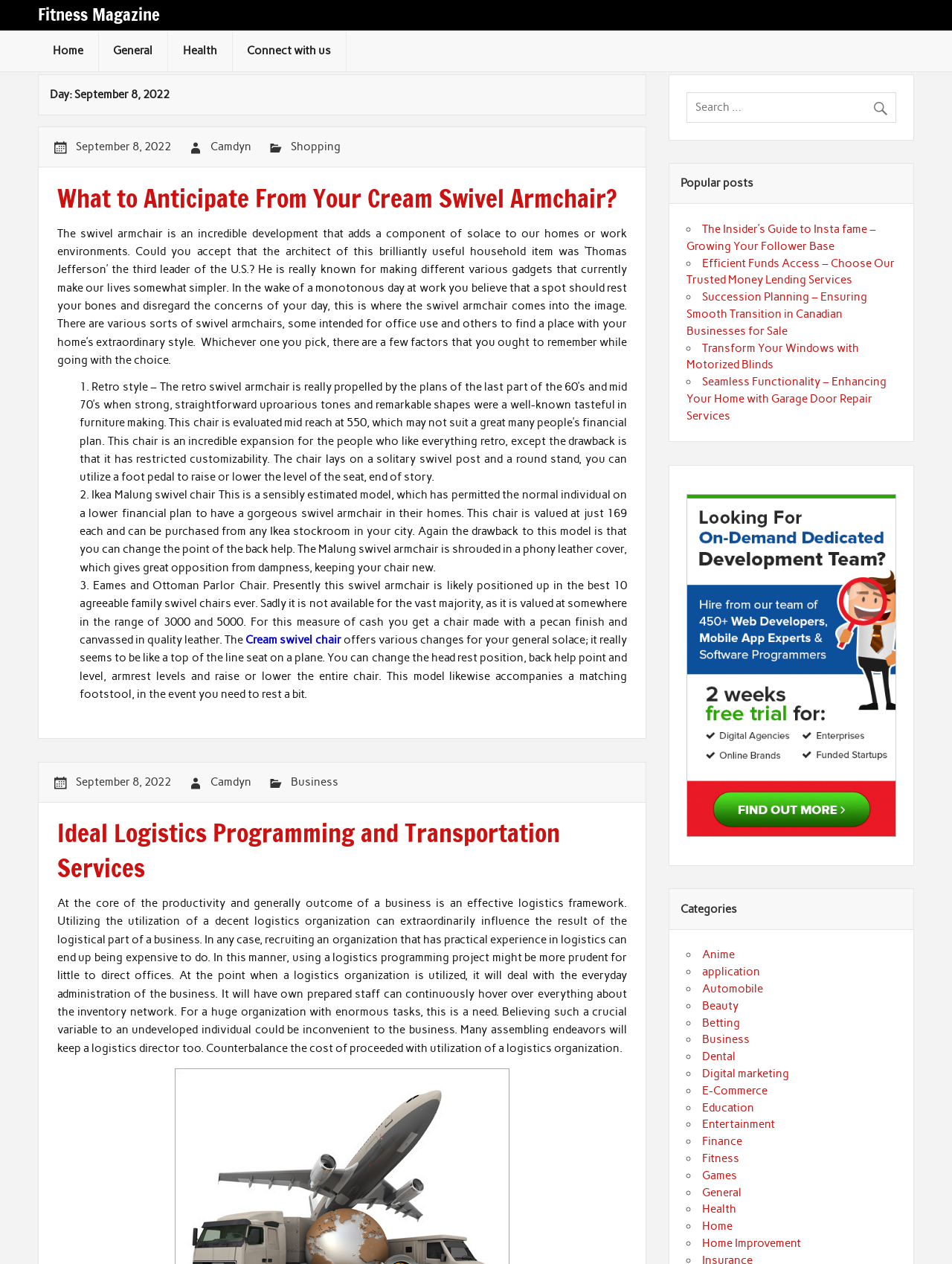Answer this question using a single word or a brief phrase:
What is the price range of the Eames and Ottoman Parlor Chair?

Between 3000 and 5000